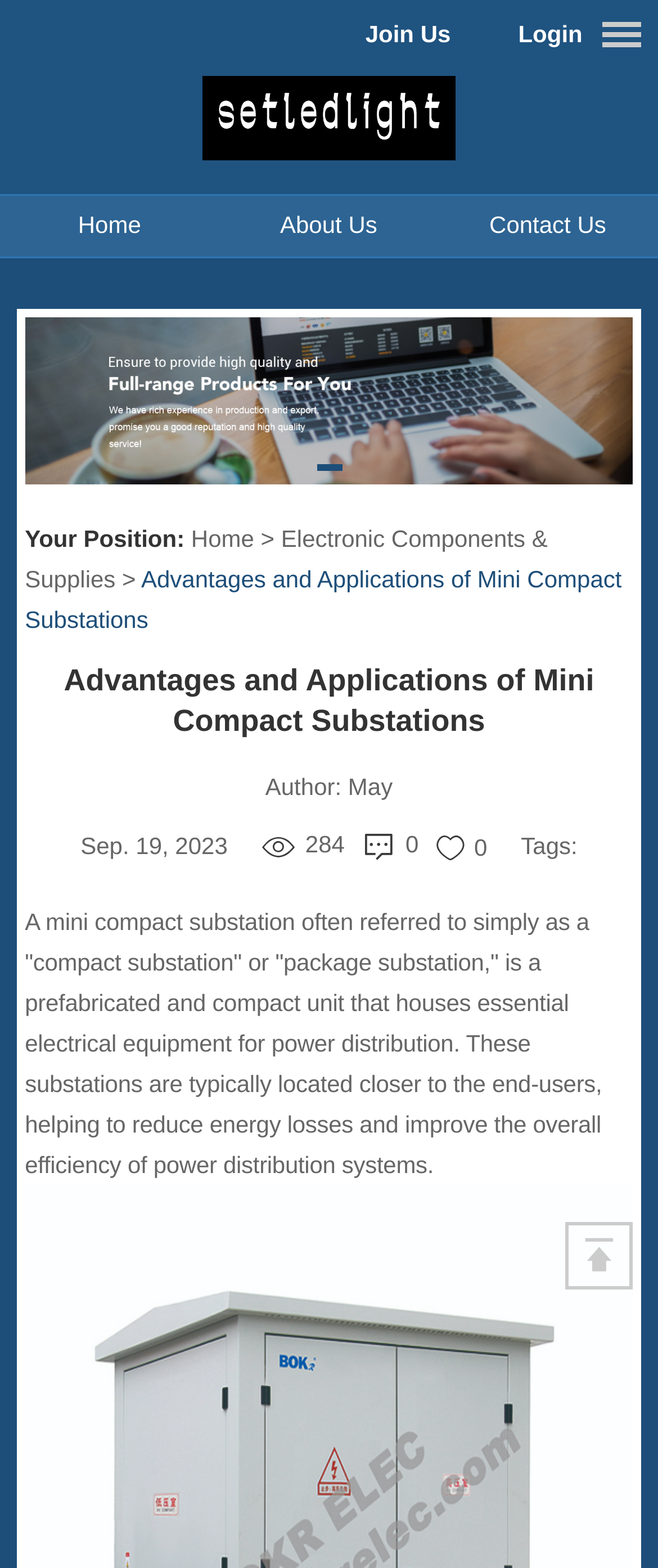Give a short answer using one word or phrase for the question:
What is the purpose of a mini compact substation?

Reduce energy losses